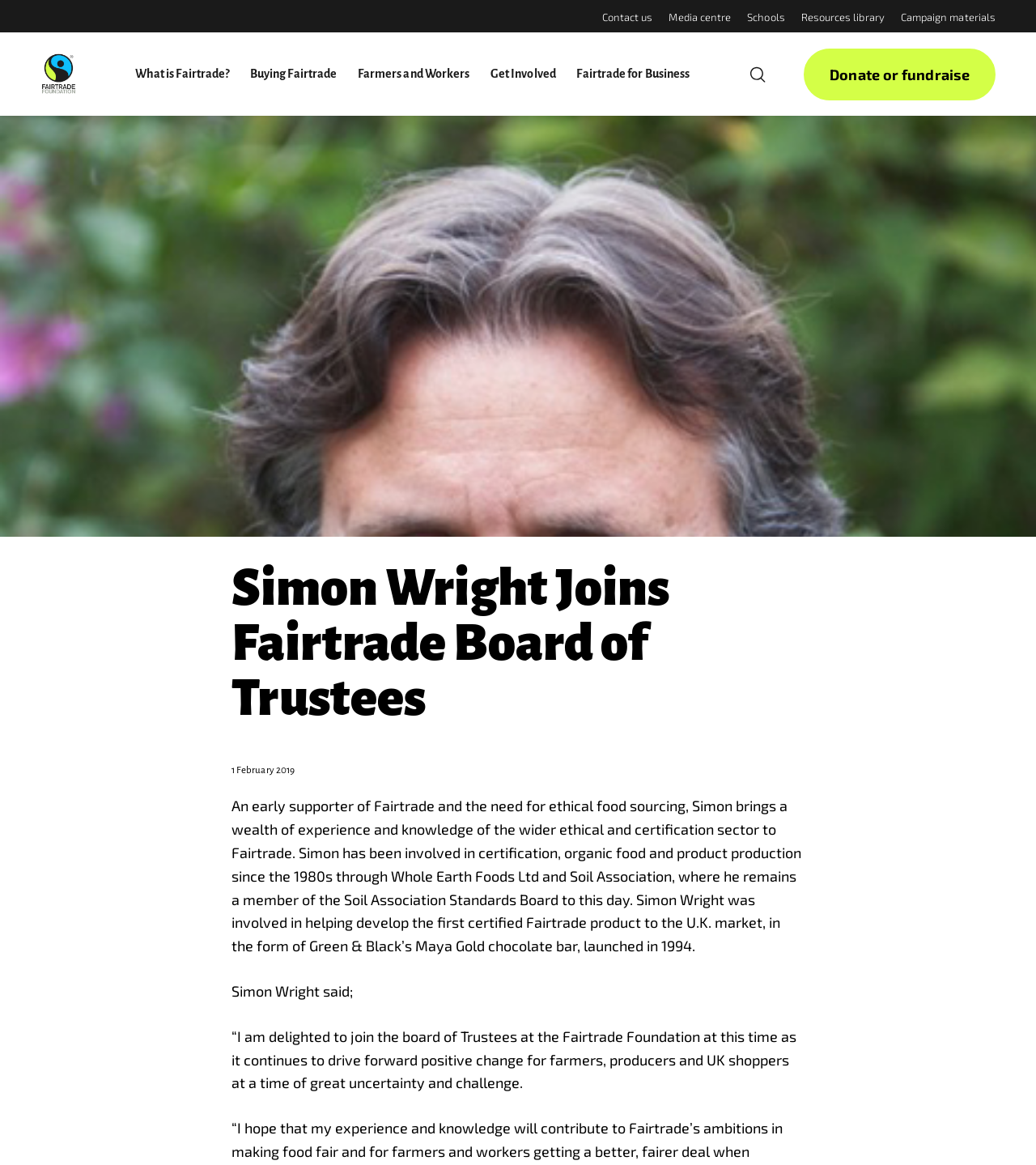Describe all the visual and textual components of the webpage comprehensively.

The webpage is about Simon Wright, a pioneer in Fairtrade and ethical food, who has been announced as the latest Trustee to join the Fairtrade Foundation's Board. 

At the top of the page, there are several links, including "Contact us", "Media centre", "Schools", "Resources library", and "Campaign materials", which are positioned horizontally and take up about half of the top section of the page. 

On the top-left corner, there is a link to skip to the content. Next to it, there is a small icon with no description. 

Below these links, there are six main navigation links, including "What is Fairtrade?", "Buying Fairtrade", "Farmers and Workers", "Get Involved", and "Fairtrade for Business", which are positioned horizontally and take up about half of the top section of the page. 

On the top-right corner, there is a toggle search bar button with a small icon. 

The main content of the page is divided into two sections. The first section has a heading "Simon Wright Joins Fairtrade Board of Trustees" and a time stamp "1 February 2019". 

The second section is a paragraph of text that describes Simon Wright's background and experience in the Fairtrade and ethical food industry. It mentions his involvement in certification, organic food, and product production since the 1980s, and his role in helping develop the first certified Fairtrade product to the UK market. 

There is a quote from Simon Wright, where he expresses his delight in joining the board of Trustees at the Fairtrade Foundation.